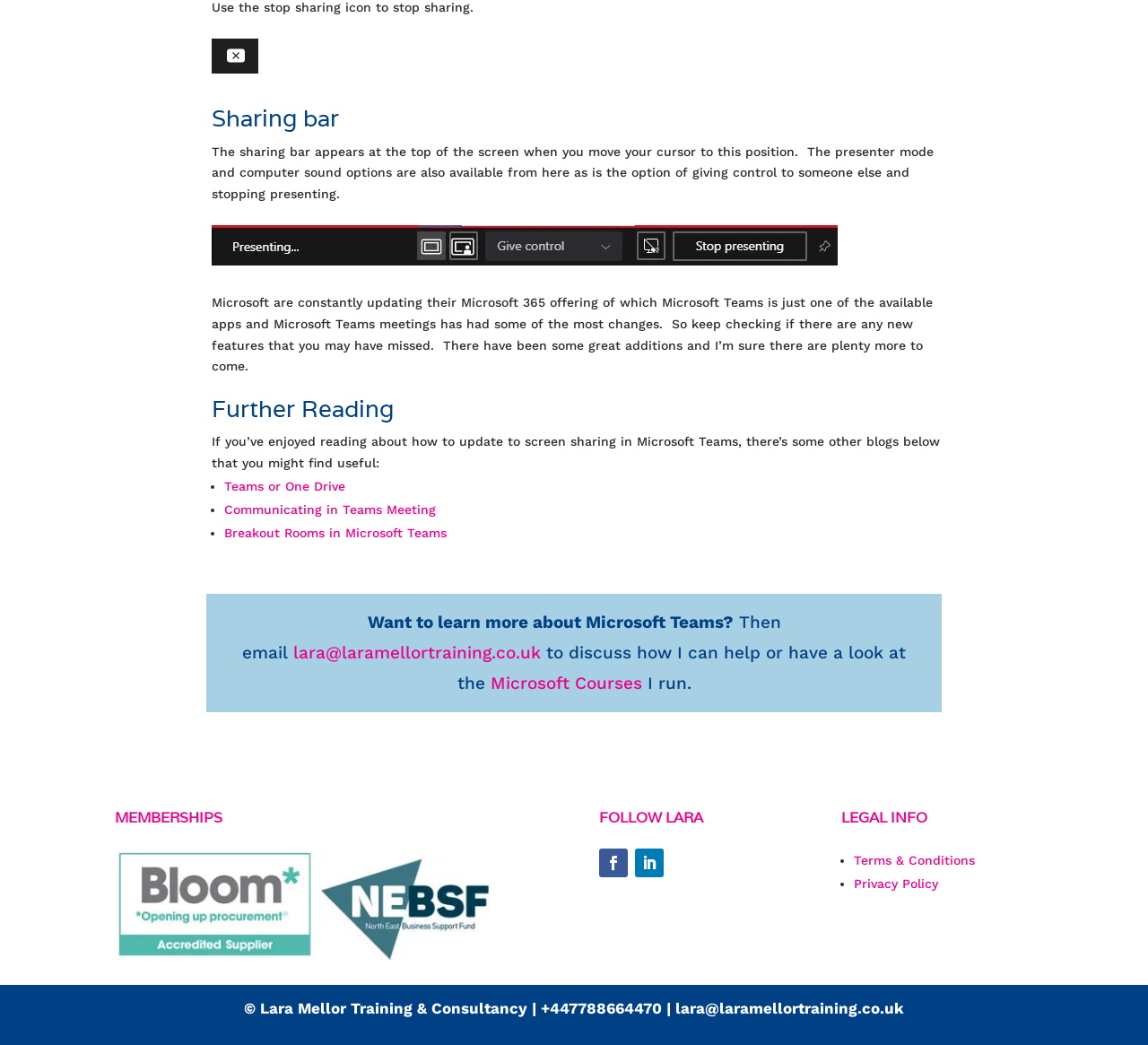Based on the image, provide a detailed response to the question:
What is the author's email address?

I found a static text element with the text 'lara@laramellortraining.co.uk' which appears to be the author's email address.